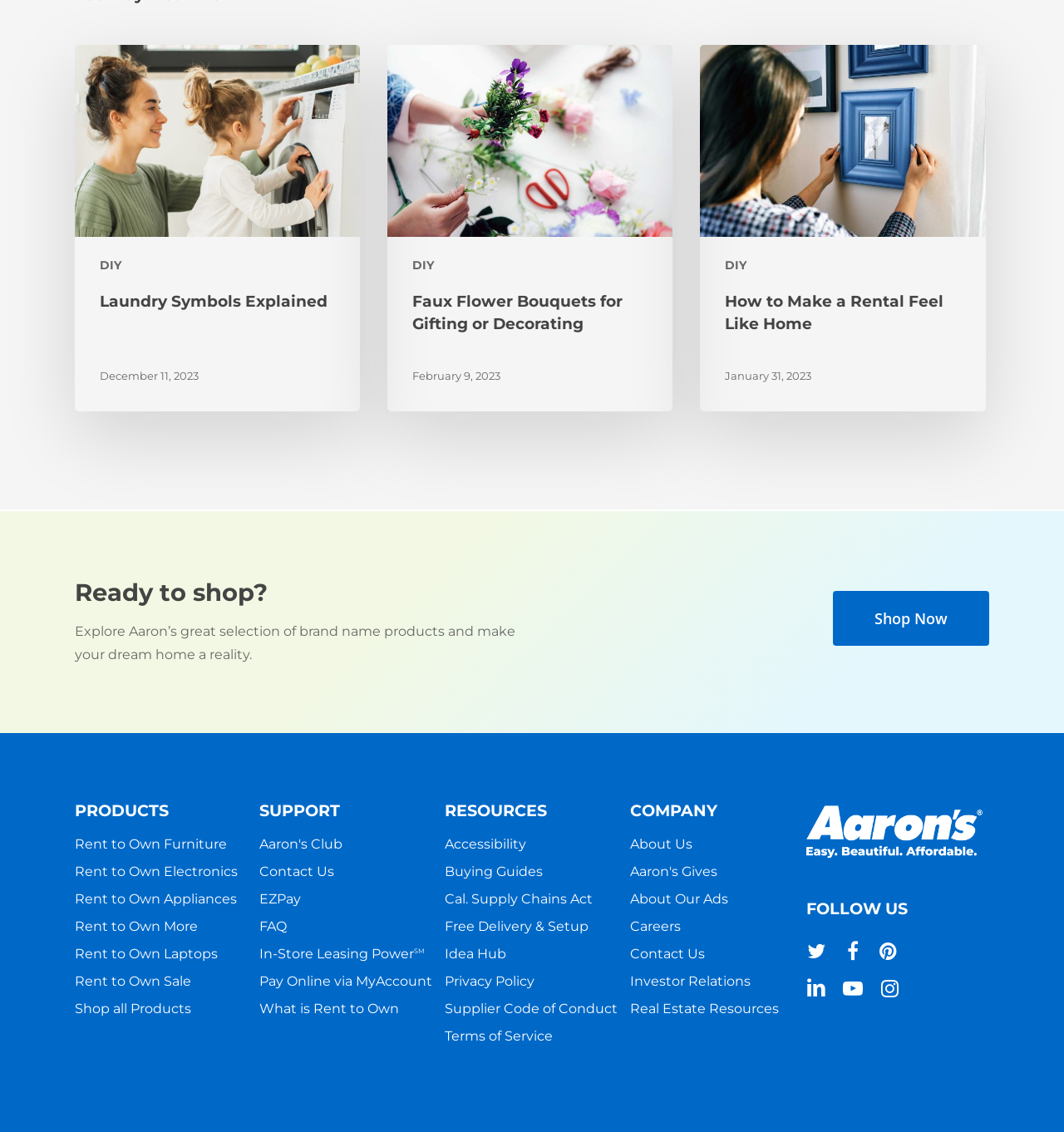Using the given description, provide the bounding box coordinates formatted as (top-left x, top-left y, bottom-right x, bottom-right y), with all values being floating point numbers between 0 and 1. Description: linkedin

[0.758, 0.865, 0.777, 0.883]